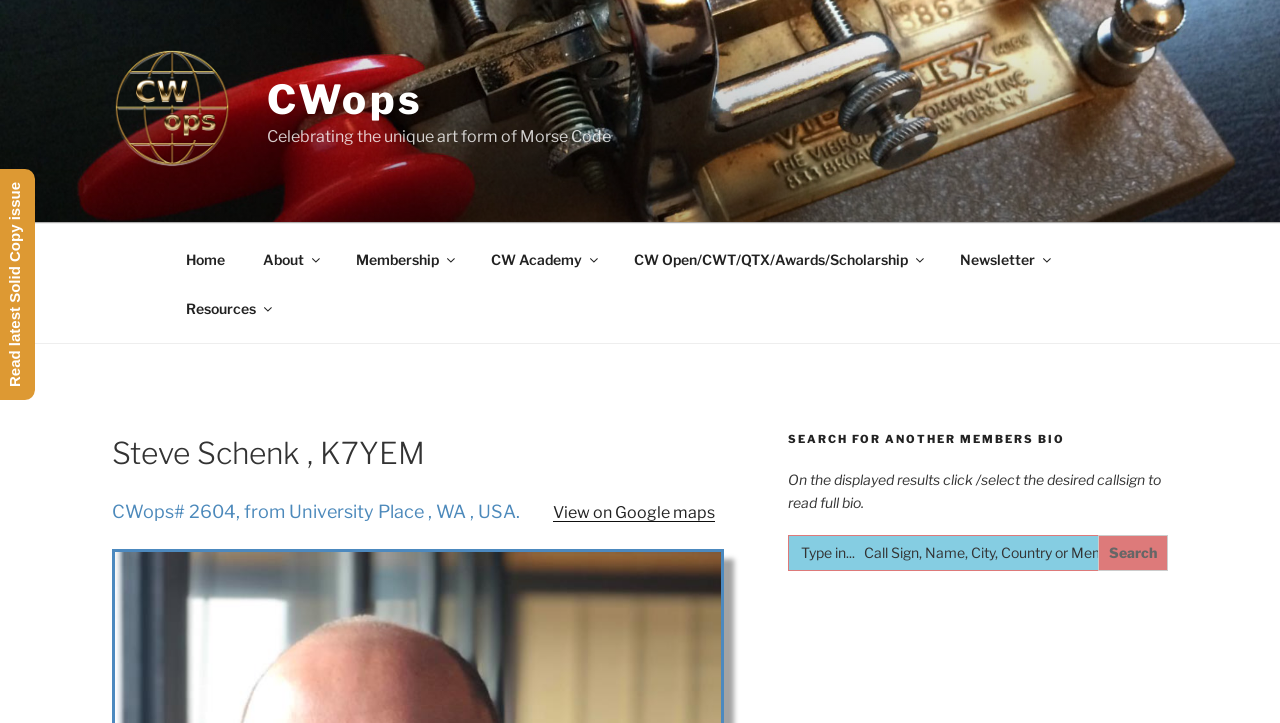Locate the bounding box of the user interface element based on this description: "parent_node: Search for: value="Search"".

[0.858, 0.74, 0.912, 0.79]